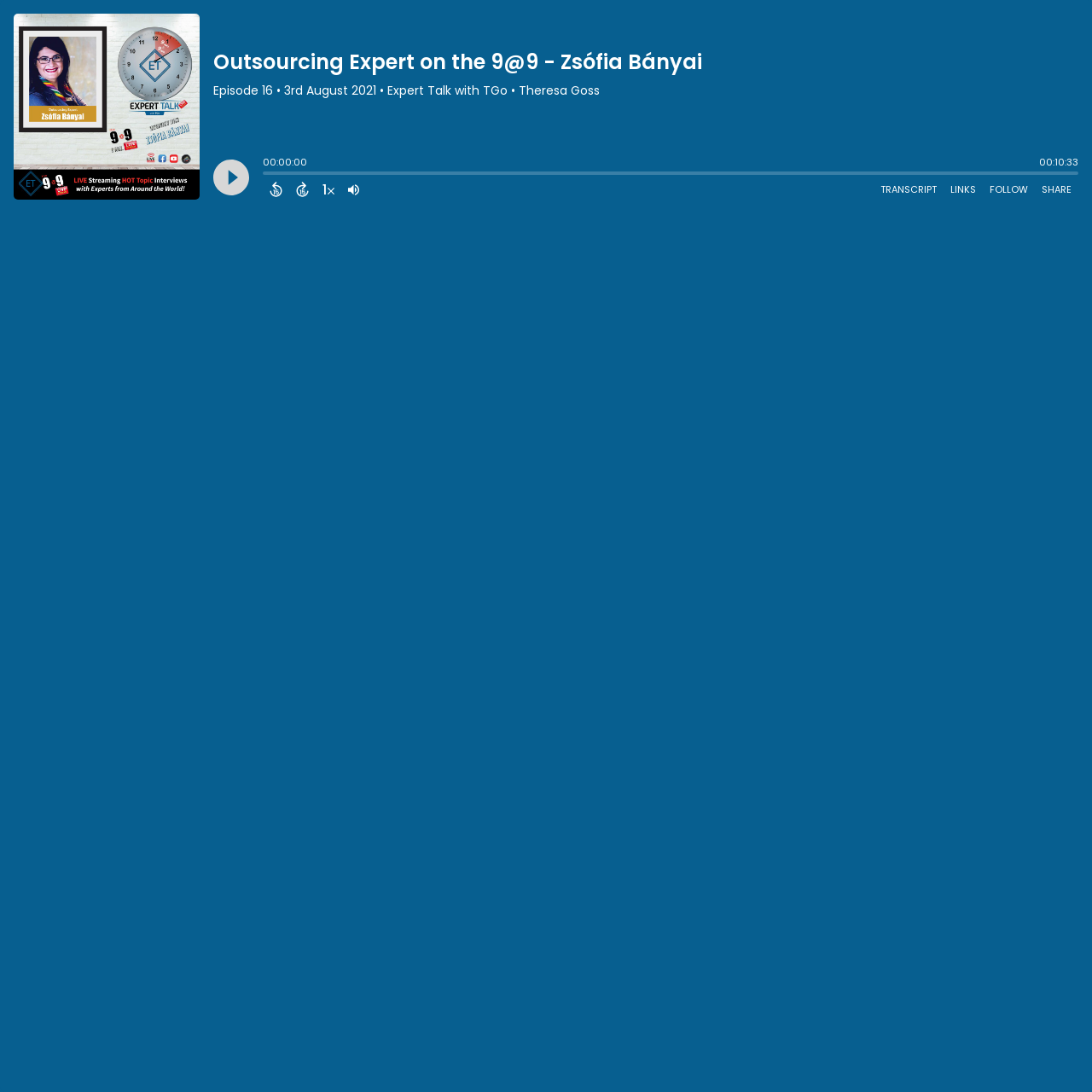What is the episode number?
Give a one-word or short phrase answer based on the image.

16